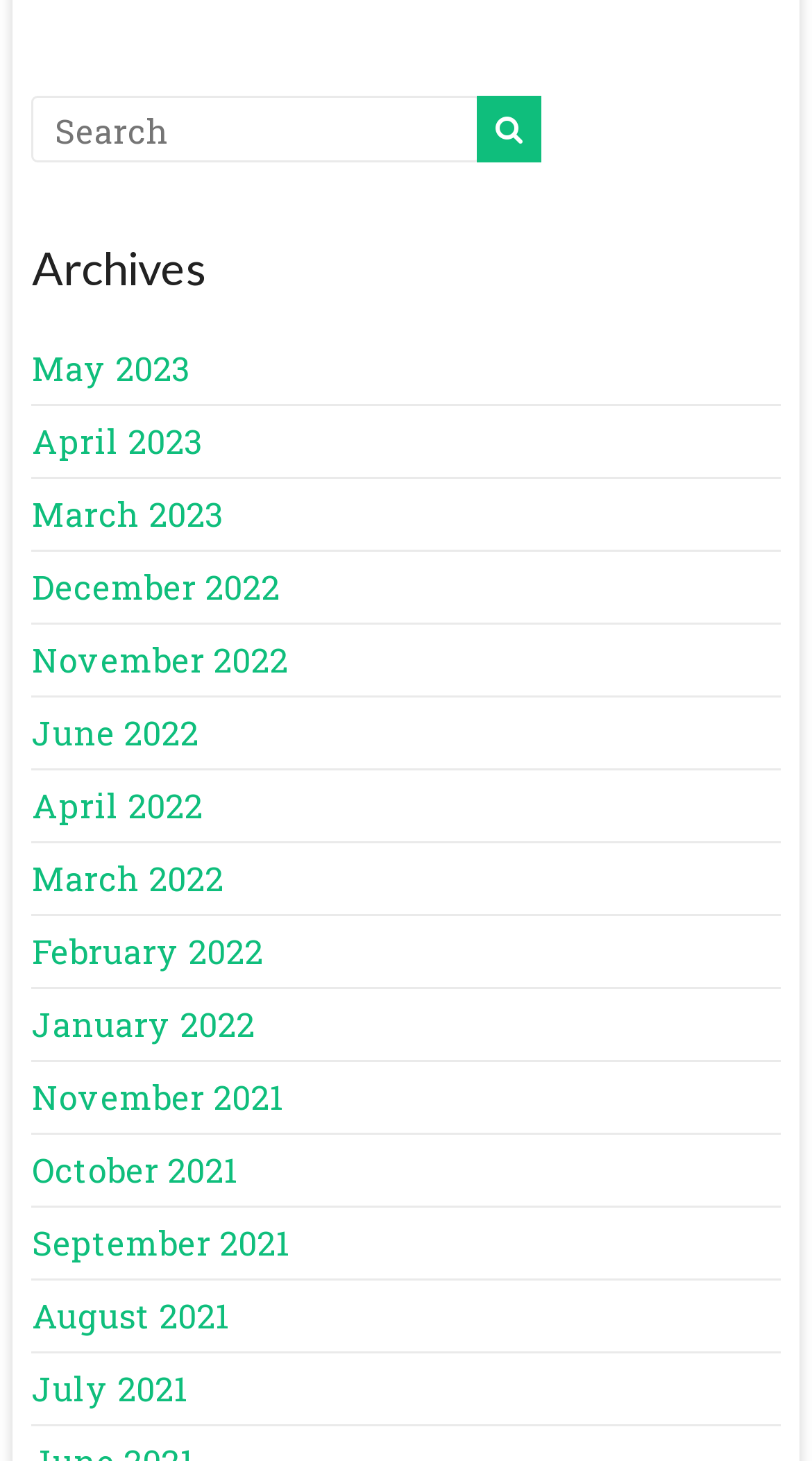Determine the bounding box coordinates for the element that should be clicked to follow this instruction: "click on search button". The coordinates should be given as four float numbers between 0 and 1, in the format [left, top, right, bottom].

[0.587, 0.066, 0.666, 0.111]